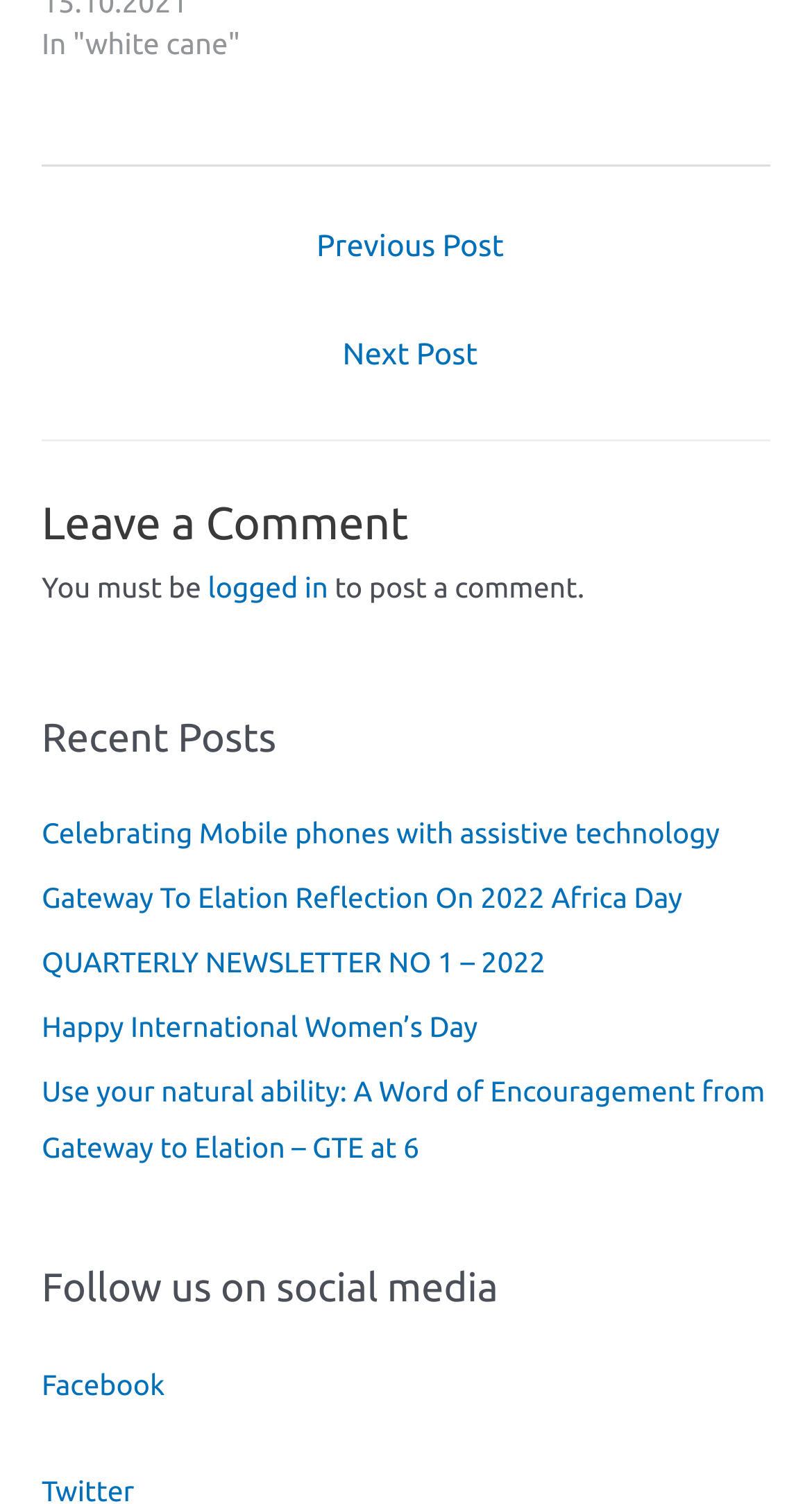Identify the bounding box coordinates of the specific part of the webpage to click to complete this instruction: "Click on 'logged in'".

[0.256, 0.379, 0.404, 0.401]